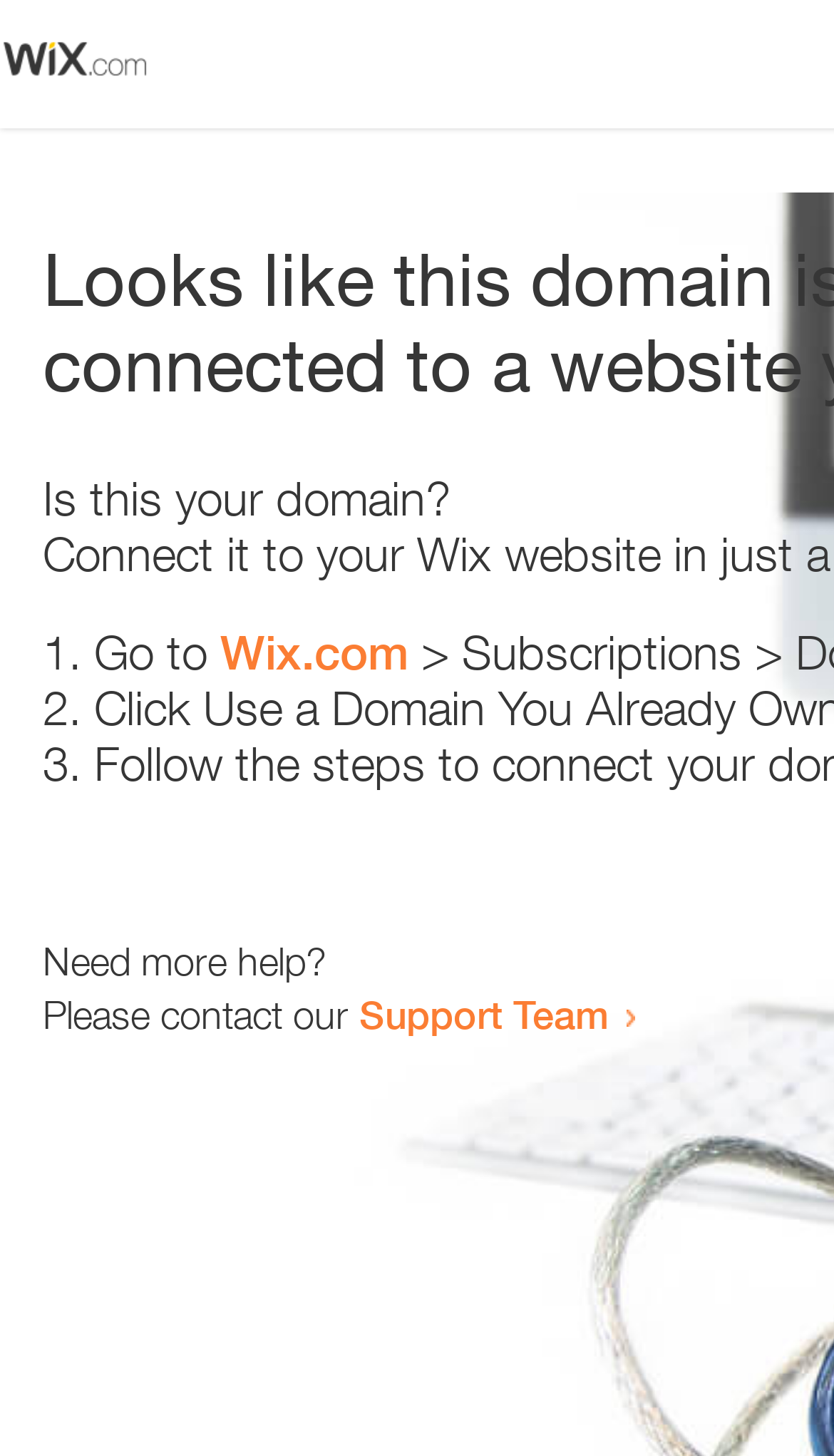Answer with a single word or phrase: 
How many text elements are present?

5